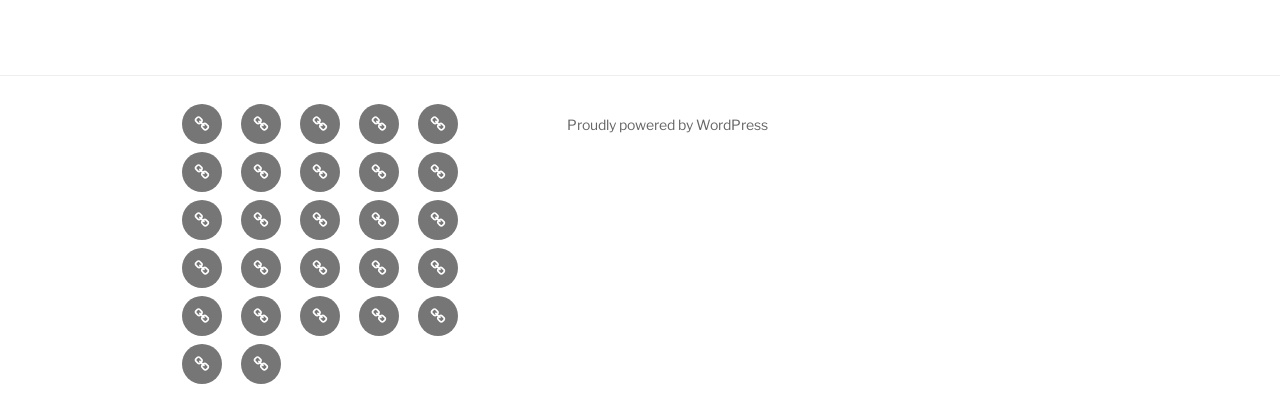Identify the bounding box coordinates of the area that should be clicked in order to complete the given instruction: "Click on the 'Blog' link". The bounding box coordinates should be four float numbers between 0 and 1, i.e., [left, top, right, bottom].

[0.142, 0.253, 0.173, 0.35]